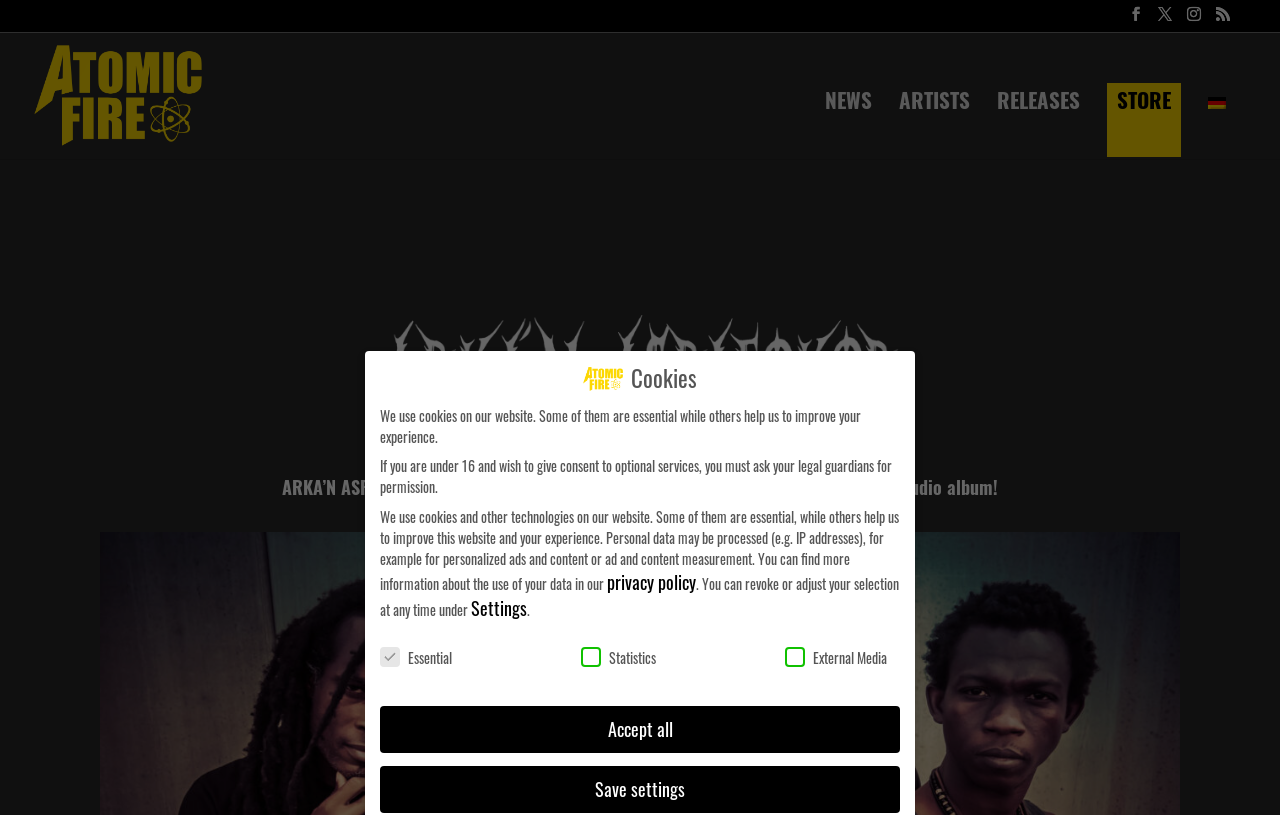Please provide the bounding box coordinates for the element that needs to be clicked to perform the instruction: "Click the 'German' link". The coordinates must consist of four float numbers between 0 and 1, formatted as [left, top, right, bottom].

[0.944, 0.113, 0.958, 0.194]